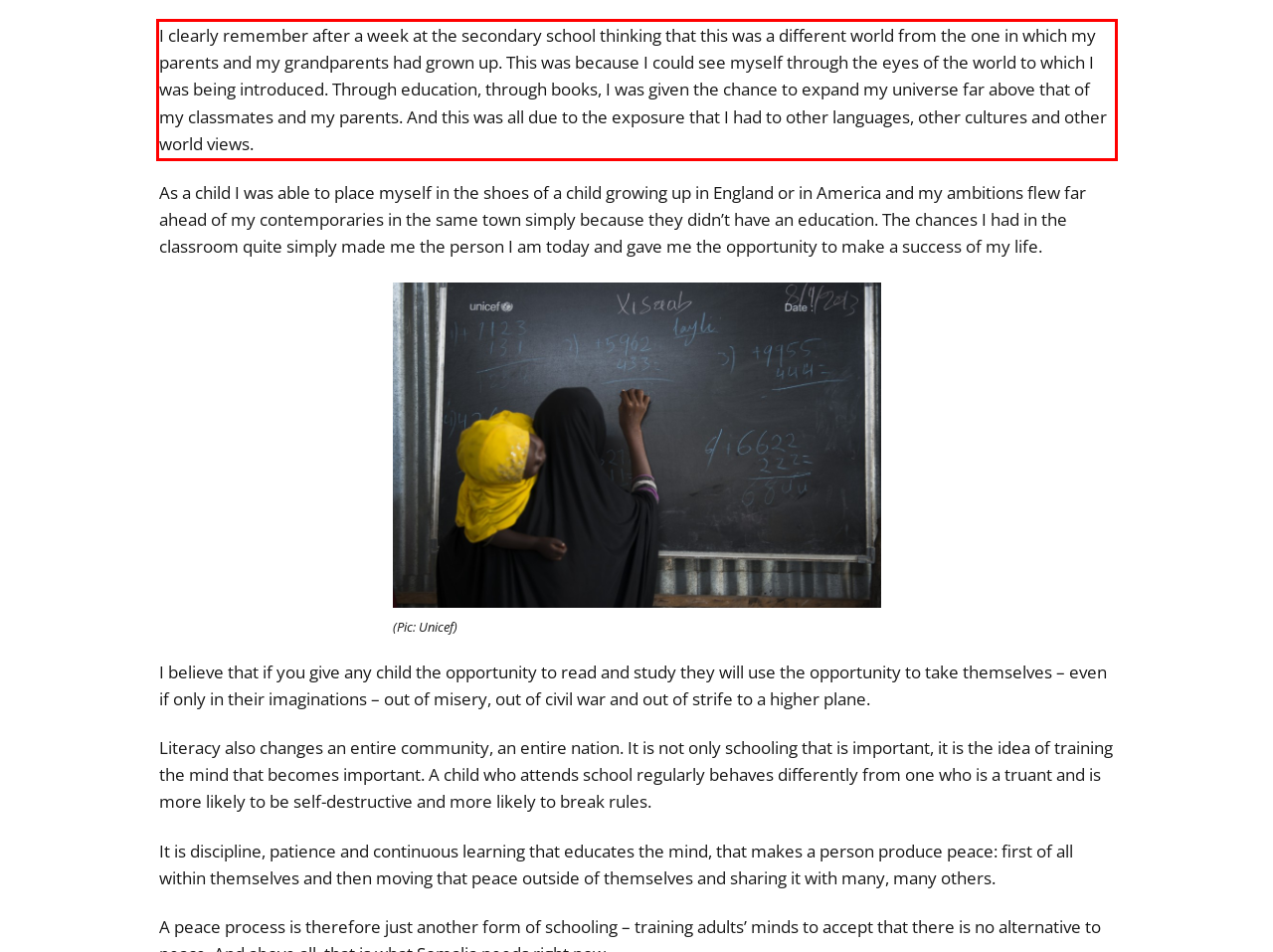Please look at the screenshot provided and find the red bounding box. Extract the text content contained within this bounding box.

I clearly remember after a week at the secondary school thinking that this was a different world from the one in which my parents and my grandparents had grown up. This was because I could see myself through the eyes of the world to which I was being introduced. Through education, through books, I was given the chance to expand my universe far above that of my classmates and my parents. And this was all due to the exposure that I had to other languages, other cultures and other world views.